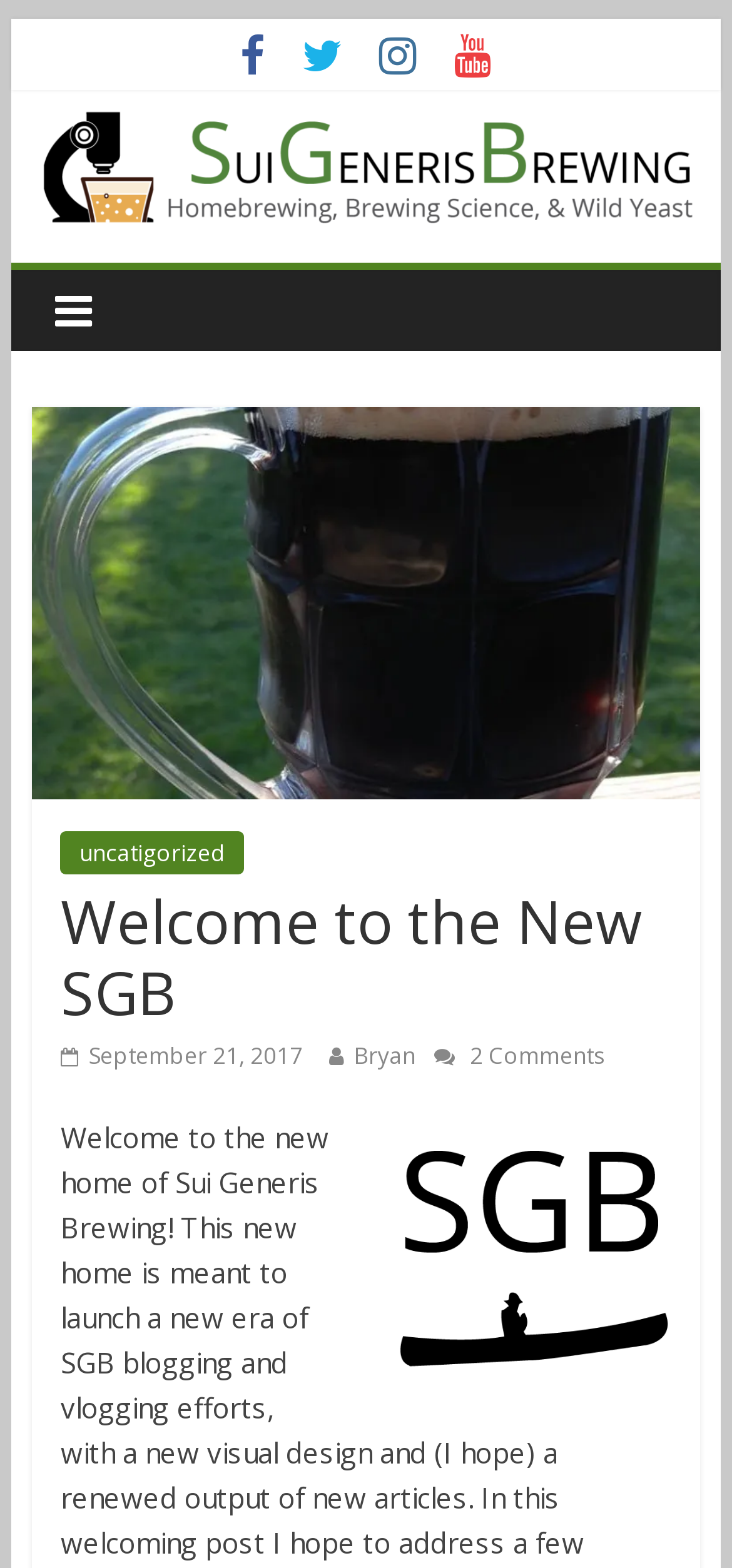Illustrate the webpage with a detailed description.

The webpage is the new home of Sui Generis Brewing. At the top left, there is a banner with the brewery's name, accompanied by an image. Below the banner, there are four social media links, represented by icons, aligned horizontally. 

To the right of the social media links, there is a heading with a calendar icon, followed by a link with the date "September 21, 2017". Below this, there is a section with the title "Welcome to the New SGB", which appears to be a blog post or article. The author of the post is "Bryan", and it has received 2 comments, indicated by a speech bubble icon.

On the top right, there is a navigation menu with links, including "uncategorized". The menu is not fully expanded, as indicated by a right-pointing arrow icon.